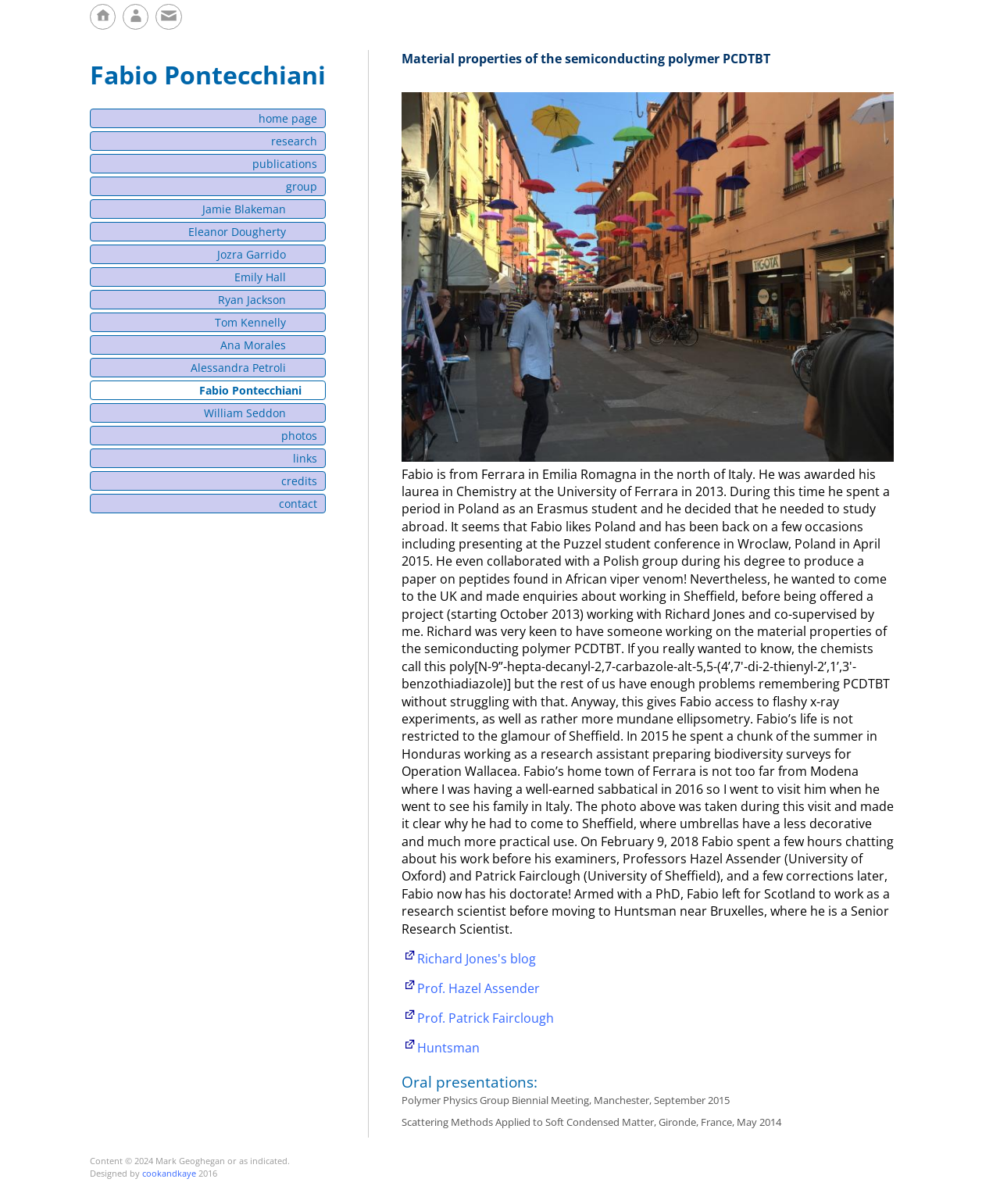Specify the bounding box coordinates of the element's region that should be clicked to achieve the following instruction: "visit Jamie Blakeman's page". The bounding box coordinates consist of four float numbers between 0 and 1, in the format [left, top, right, bottom].

[0.09, 0.165, 0.326, 0.182]